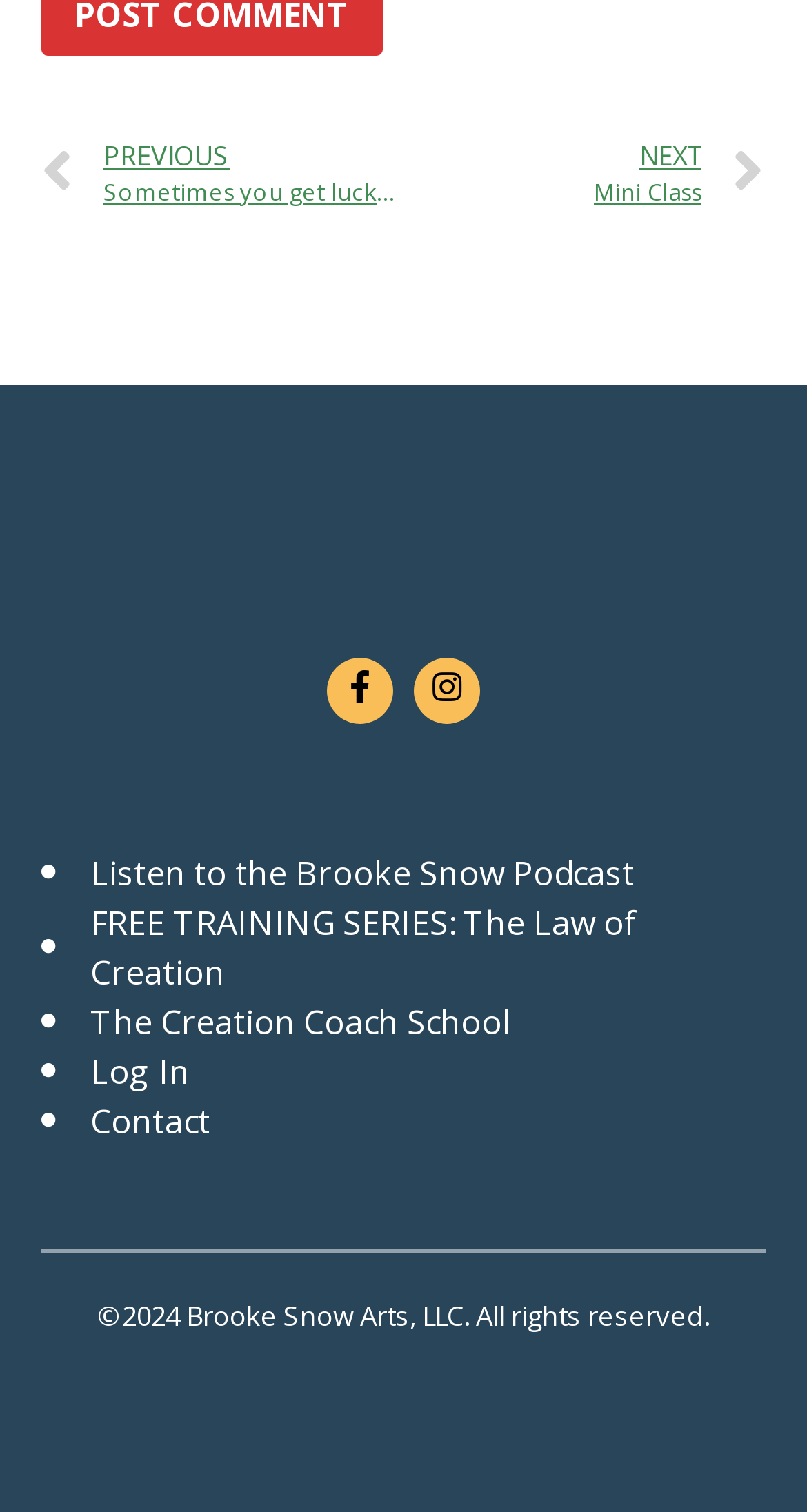How many social media links are there?
Use the information from the image to give a detailed answer to the question.

I counted the number of social media links by looking at the links with icons, which are 'Facebook-f' and 'Instagram'. There are two social media links.